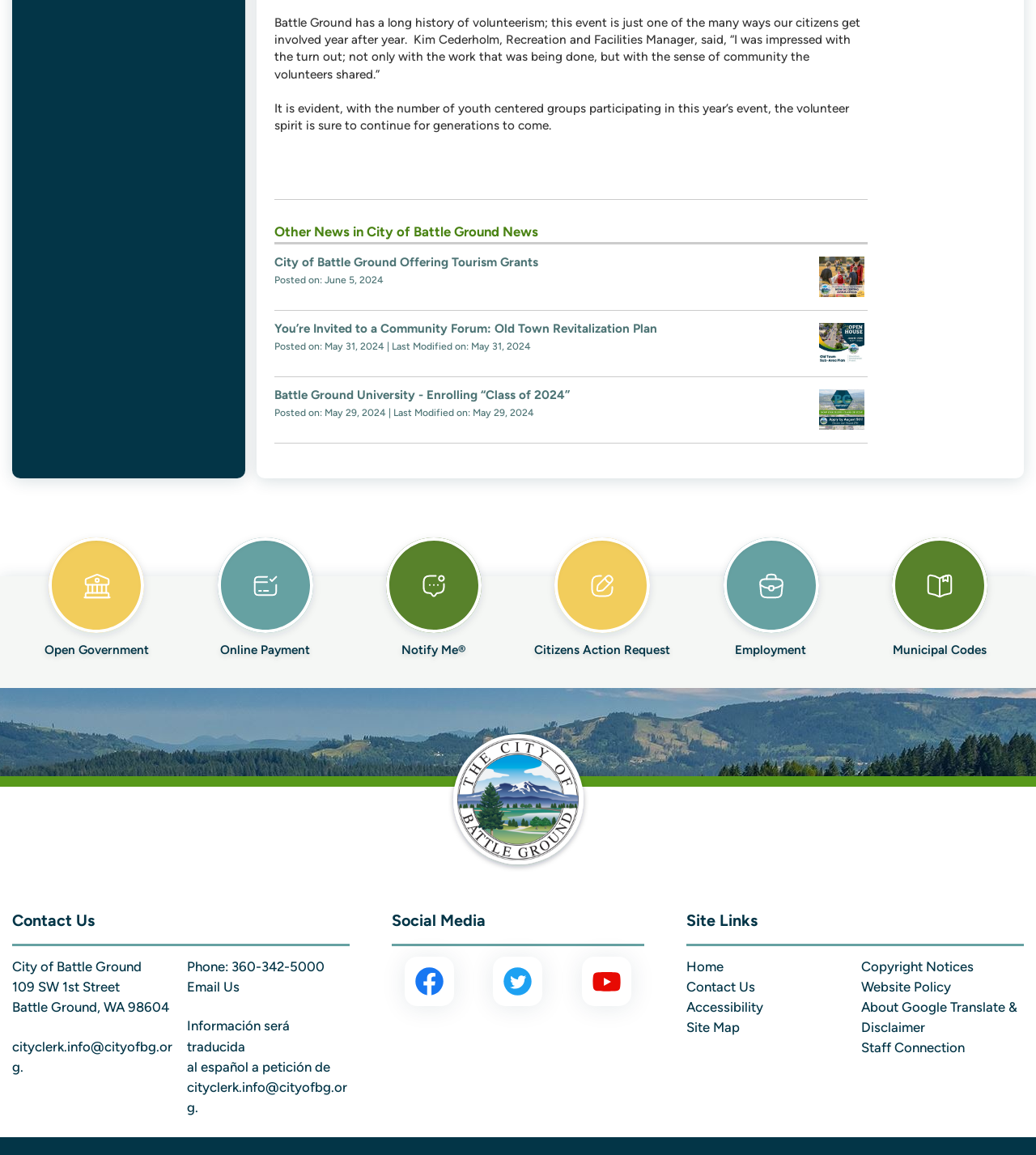Show me the bounding box coordinates of the clickable region to achieve the task as per the instruction: "View City of Battle Ground Washington Homepage".

[0.012, 0.631, 0.988, 0.757]